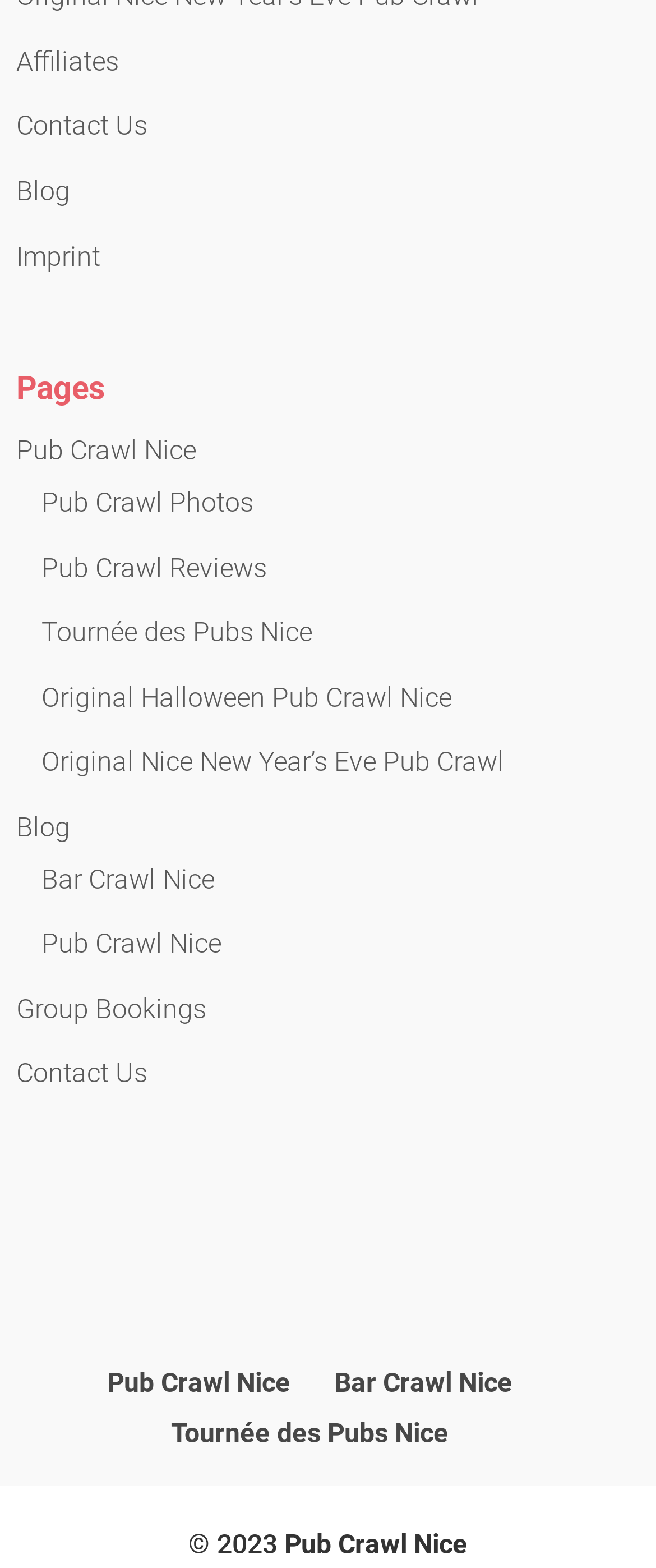What is the copyright year of the webpage?
Examine the screenshot and reply with a single word or phrase.

2023